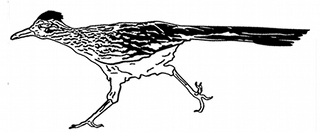Respond to the question below with a single word or phrase: What is the roadrunner known for?

Speed and adaptability